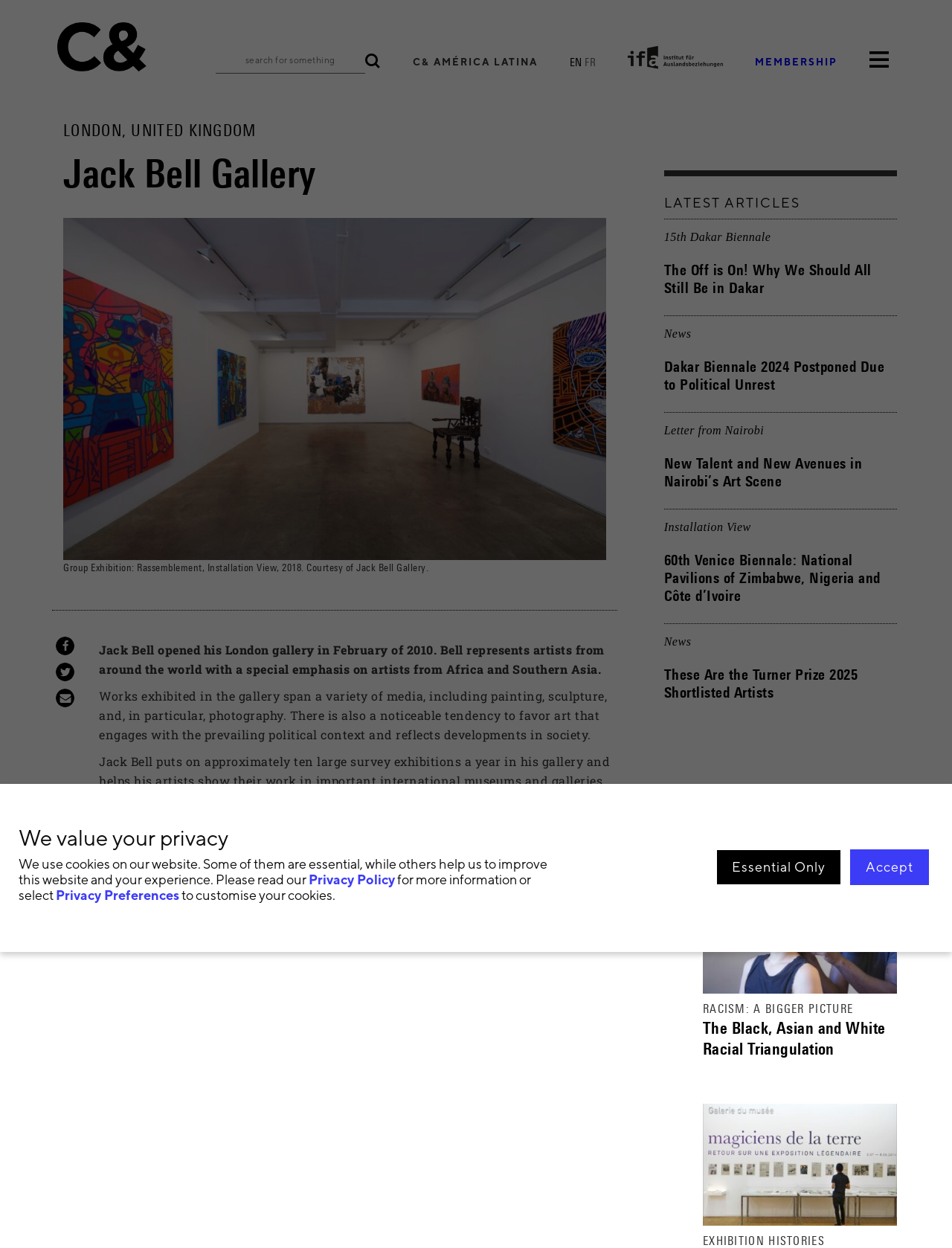Please examine the image and answer the question with a detailed explanation:
What is the language of the webpage?

The webpage contains text in English, such as 'LATEST ARTICLES', 'MOST READ', and 'We value your privacy', which suggests that the language of the webpage is English.